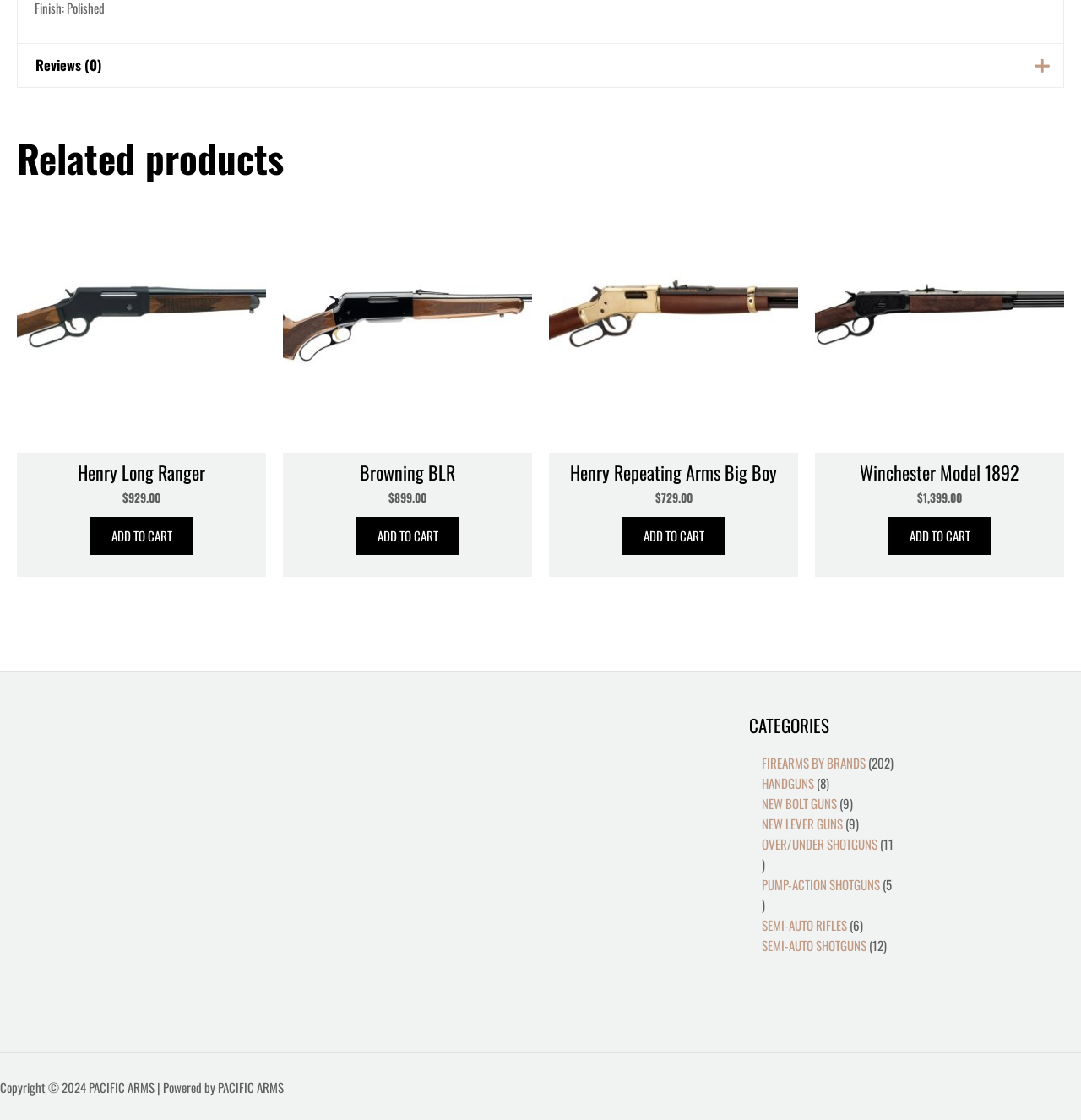Reply to the question below using a single word or brief phrase:
What is the category of the product 'Henry.30-30 Lever Guns'?

NEW LEVER GUNS